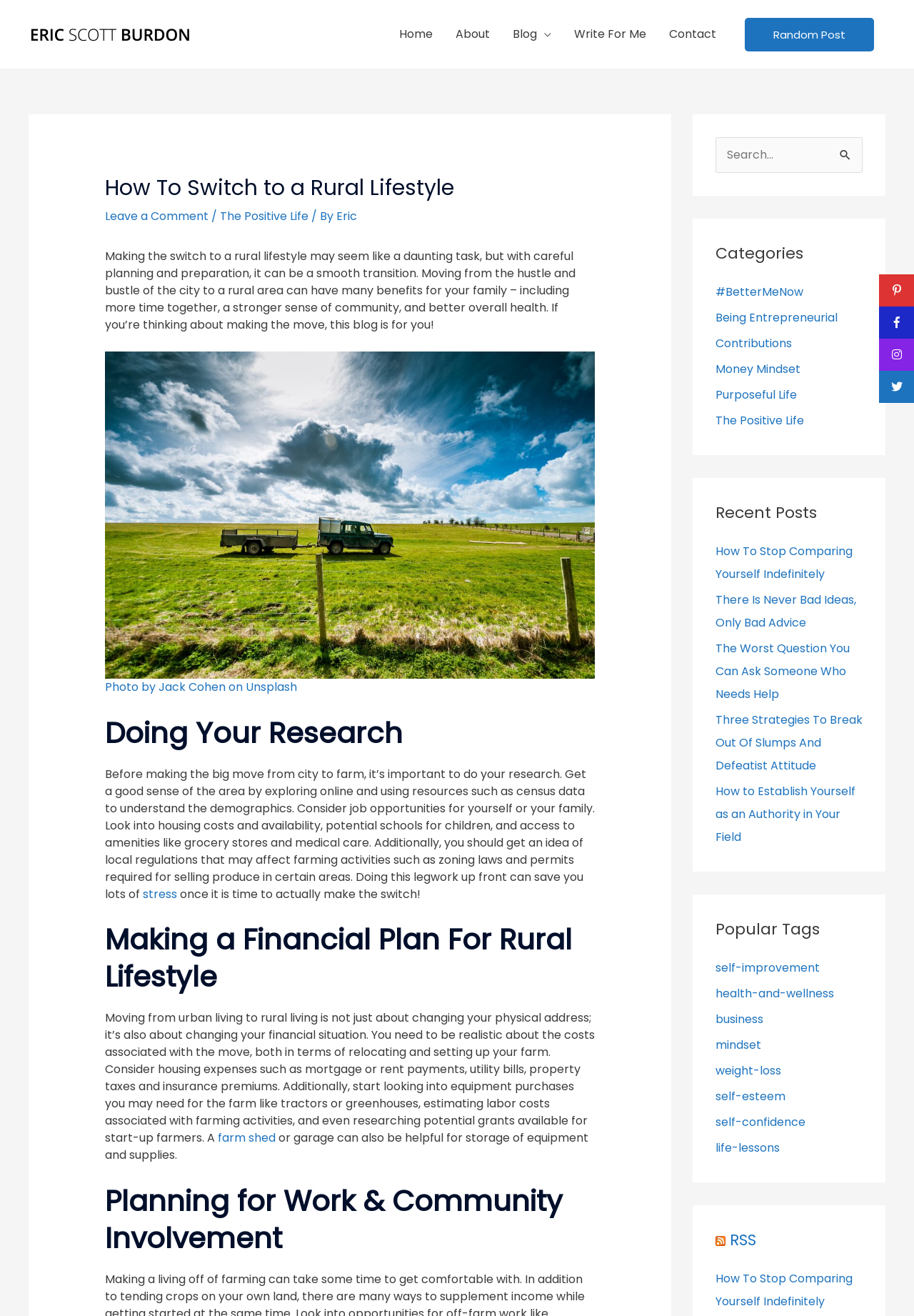What is the author of this blog?
Based on the image, answer the question with as much detail as possible.

The author of this blog is Eric, as indicated by the link 'Eric' in the header section of the webpage, which is located next to the blog title 'How To Switch to a Rural Lifestyle'.